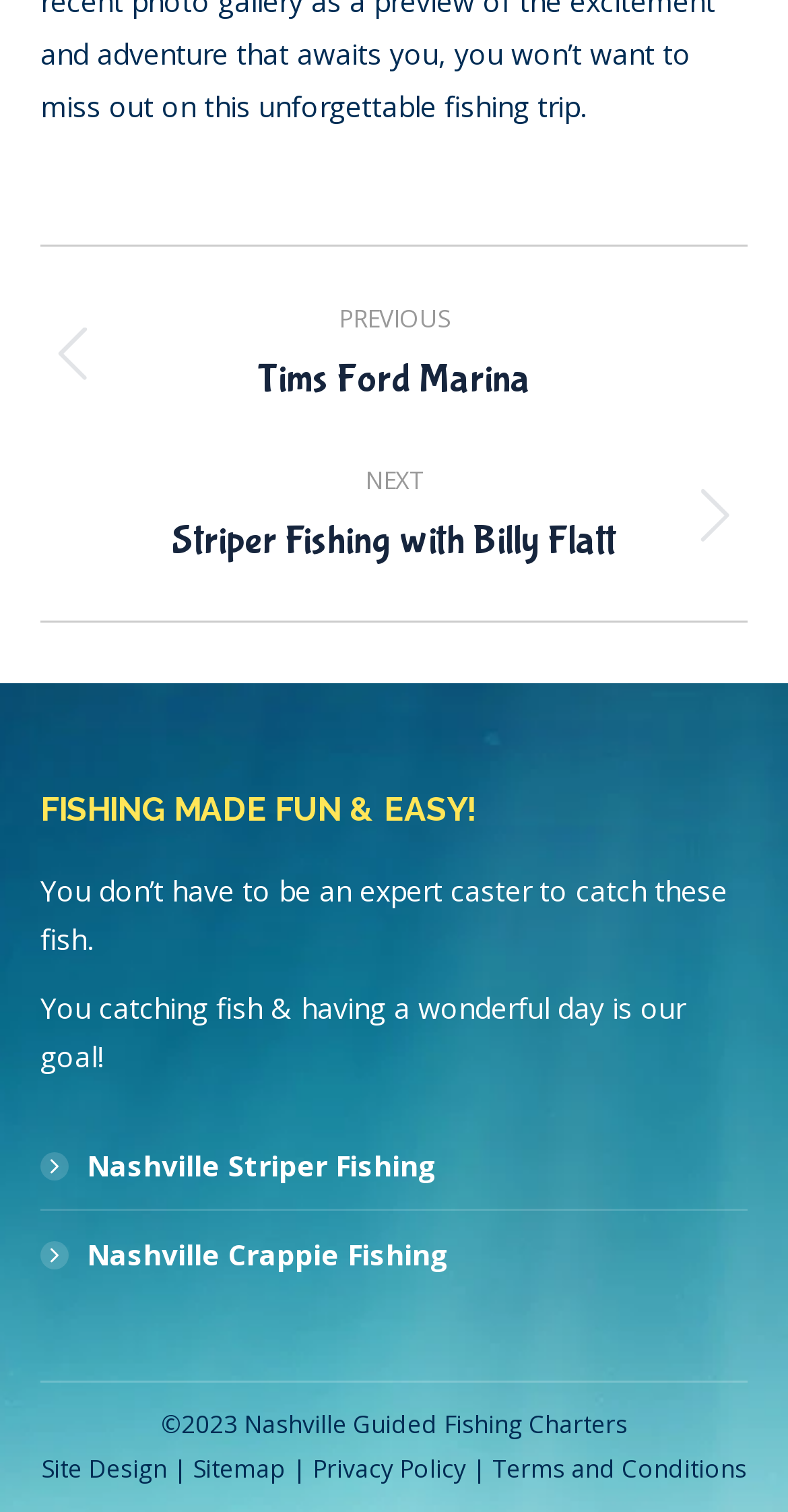Identify the bounding box of the UI component described as: "Sitemap".

[0.245, 0.96, 0.363, 0.983]